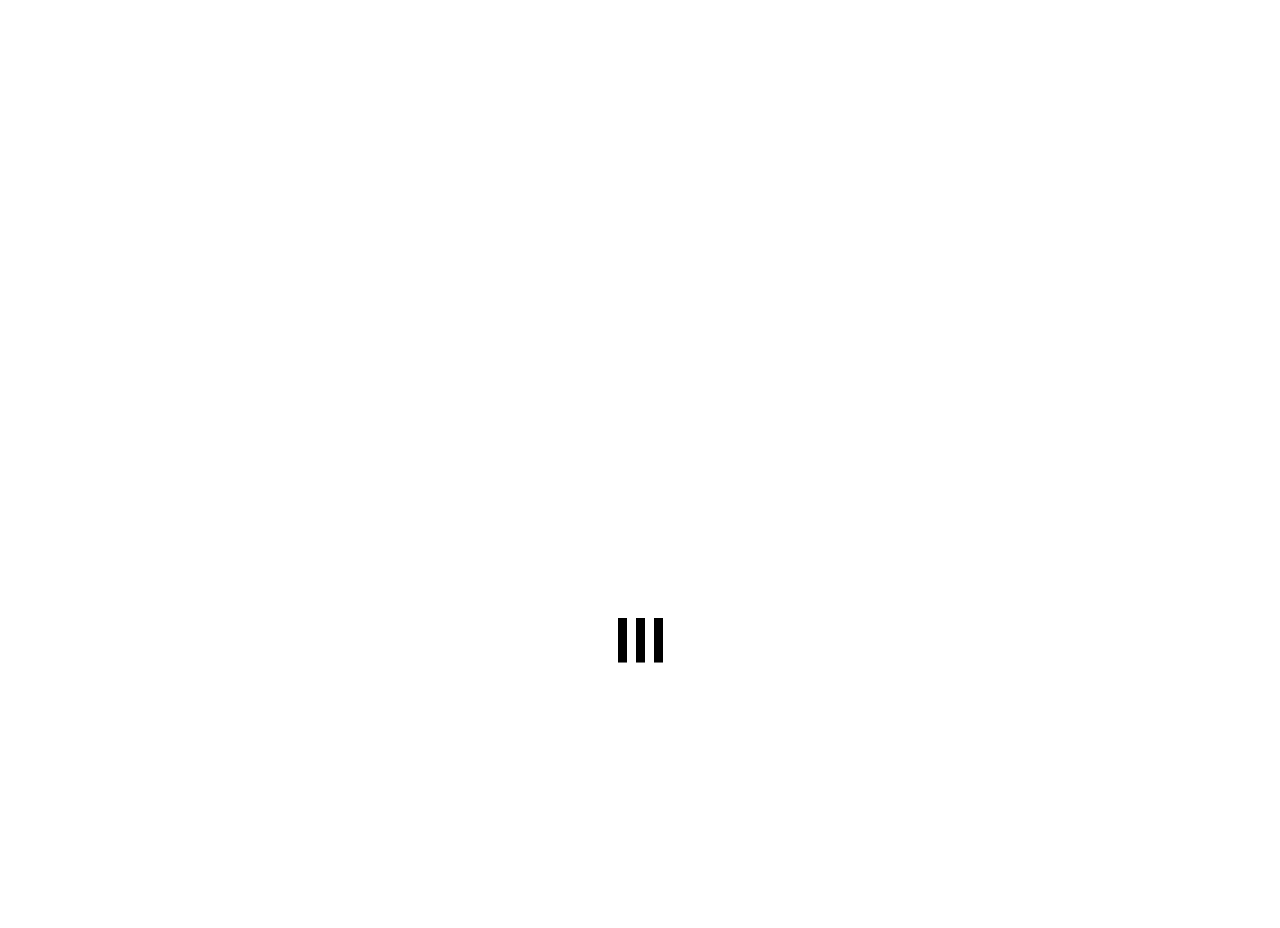What is the logo of the website?
Using the image, give a concise answer in the form of a single word or short phrase.

The Sun Landscapes Logo